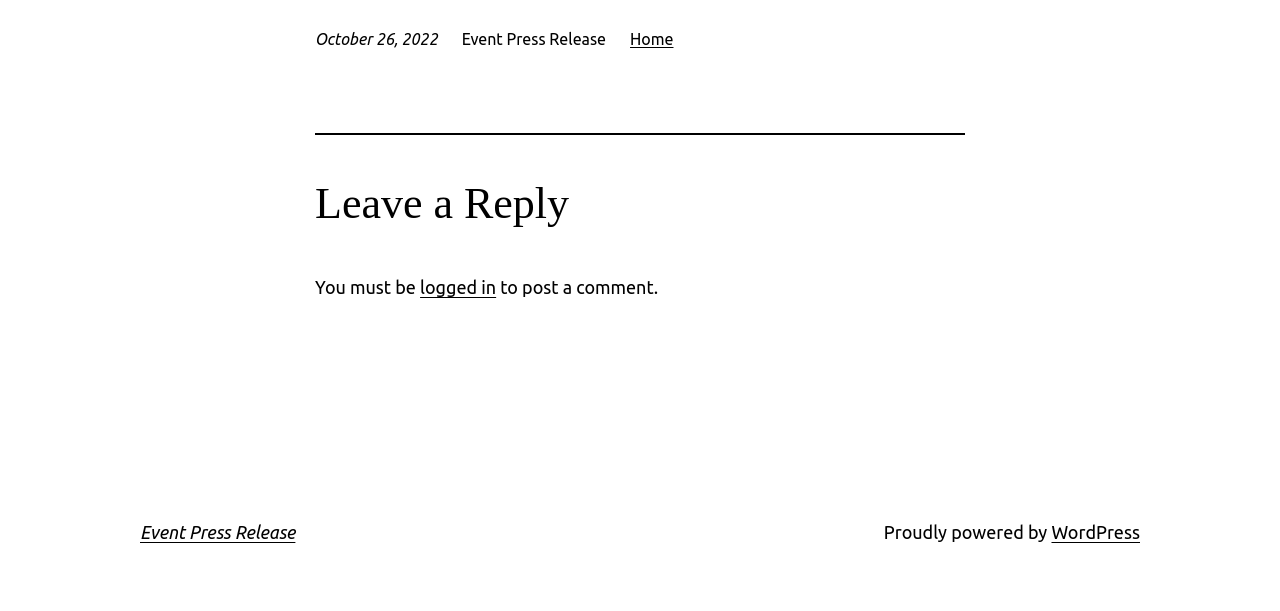How many links are there at the top of the webpage?
Look at the image and respond to the question as thoroughly as possible.

At the top of the webpage, there are two links: one that says 'Home' and another that says 'Event Press Release'. These links are located next to each other, indicating that there are two links at the top of the webpage.